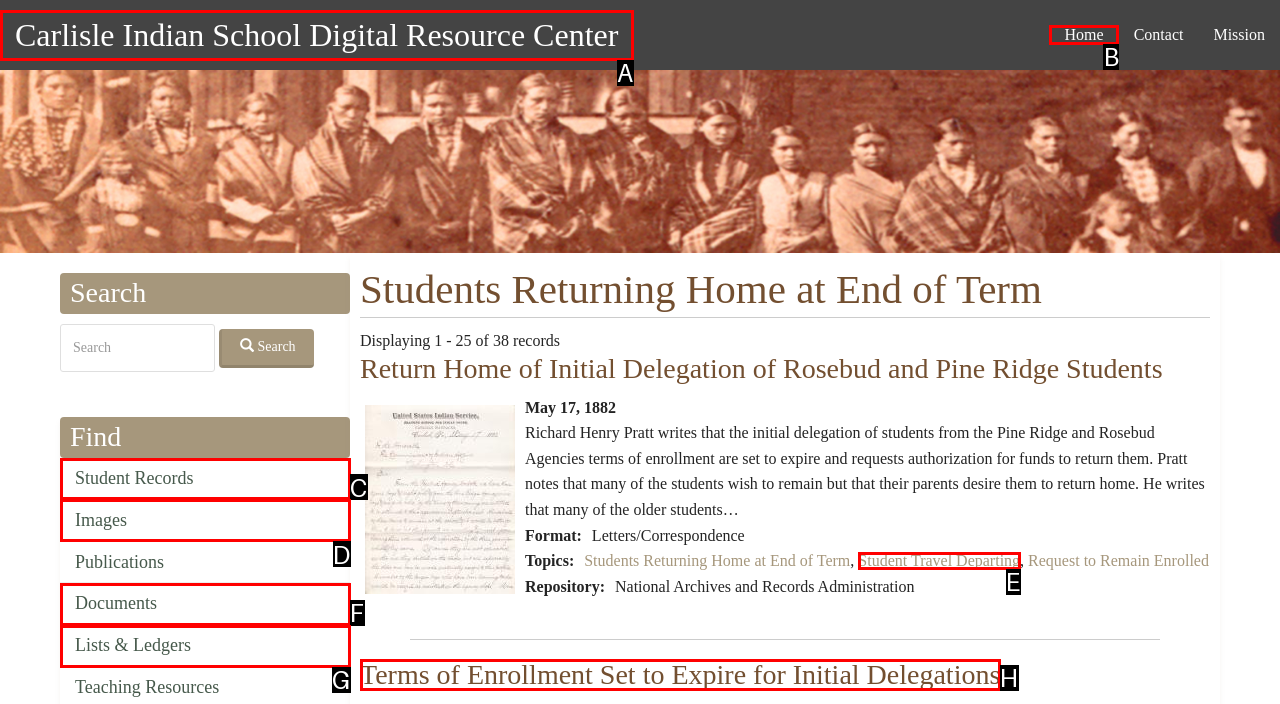Please indicate which HTML element should be clicked to fulfill the following task: View the home page. Provide the letter of the selected option.

B